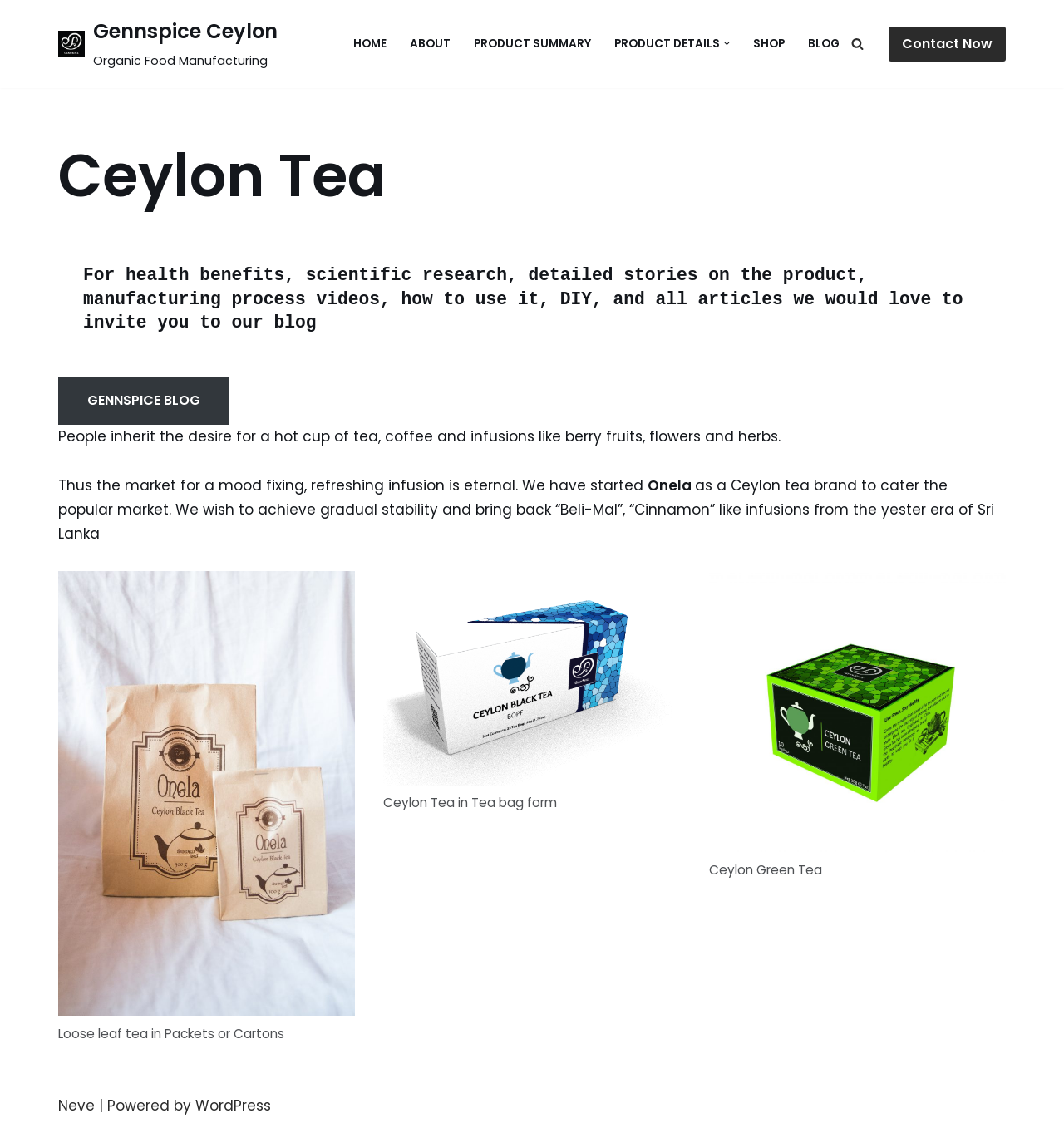Please indicate the bounding box coordinates of the element's region to be clicked to achieve the instruction: "Click on the 'HOME' link". Provide the coordinates as four float numbers between 0 and 1, i.e., [left, top, right, bottom].

[0.332, 0.03, 0.363, 0.048]